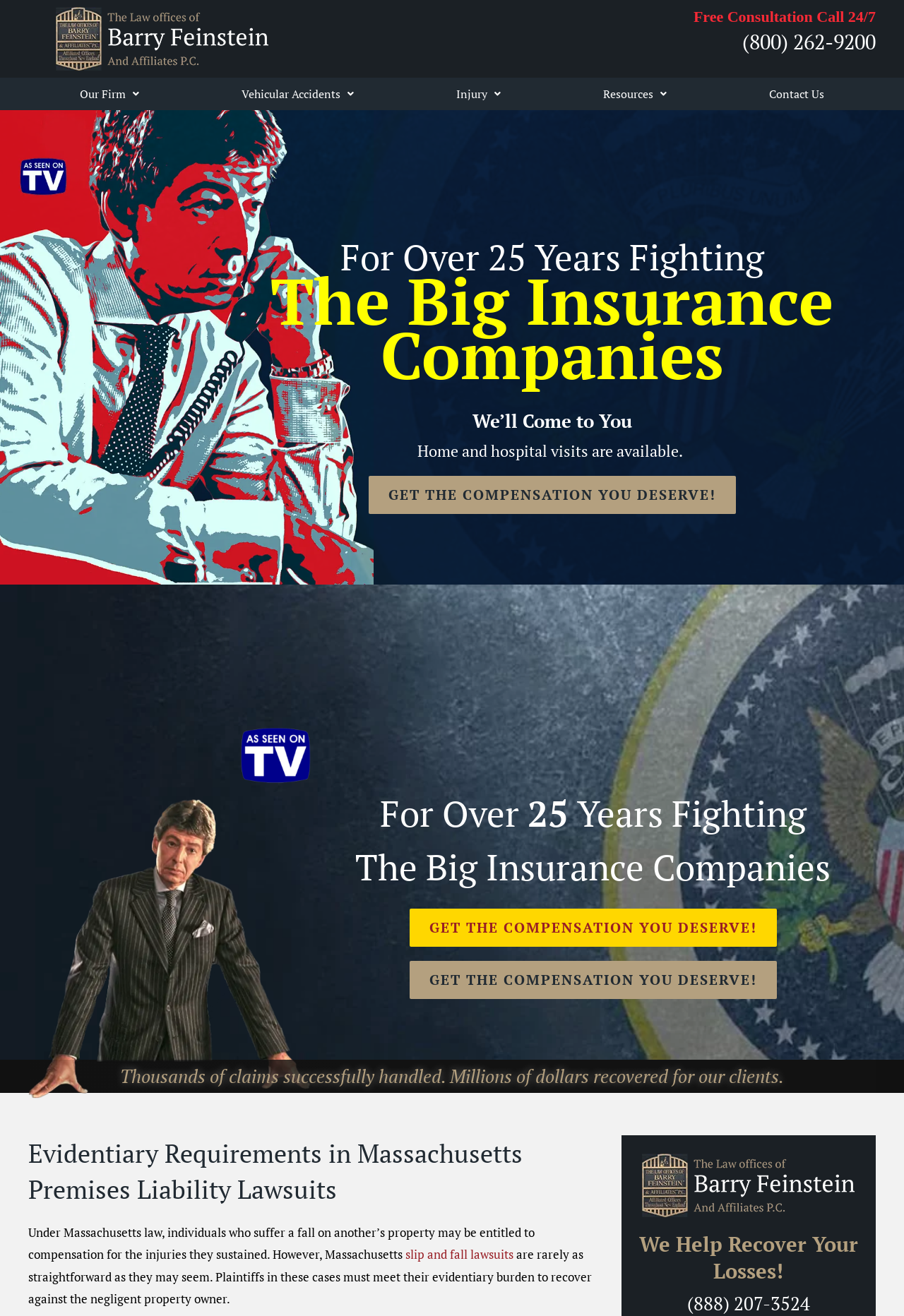Highlight the bounding box coordinates of the element you need to click to perform the following instruction: "Click the 'Contact Us' link."

[0.794, 0.059, 0.969, 0.084]